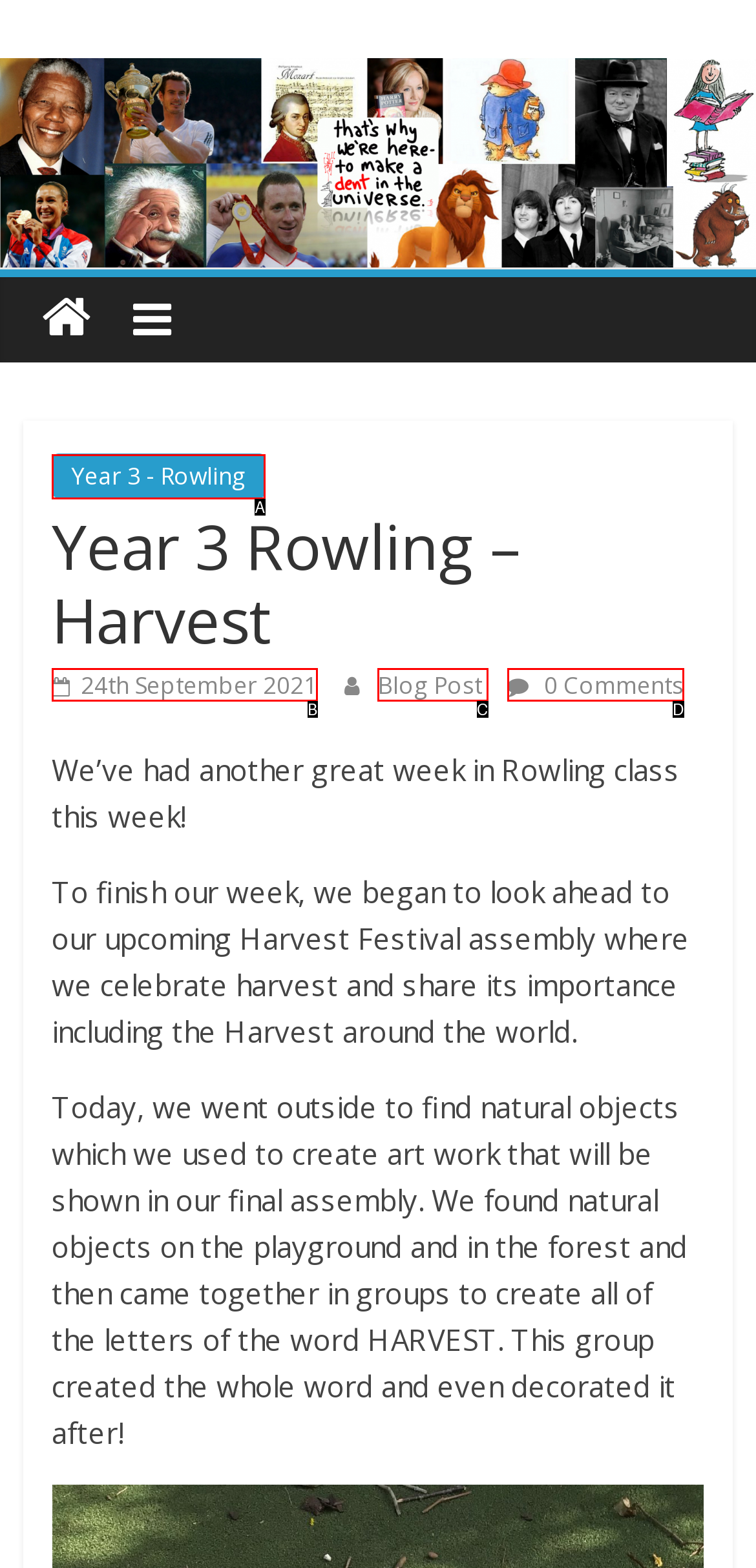Given the element description: Blog Post
Pick the letter of the correct option from the list.

C